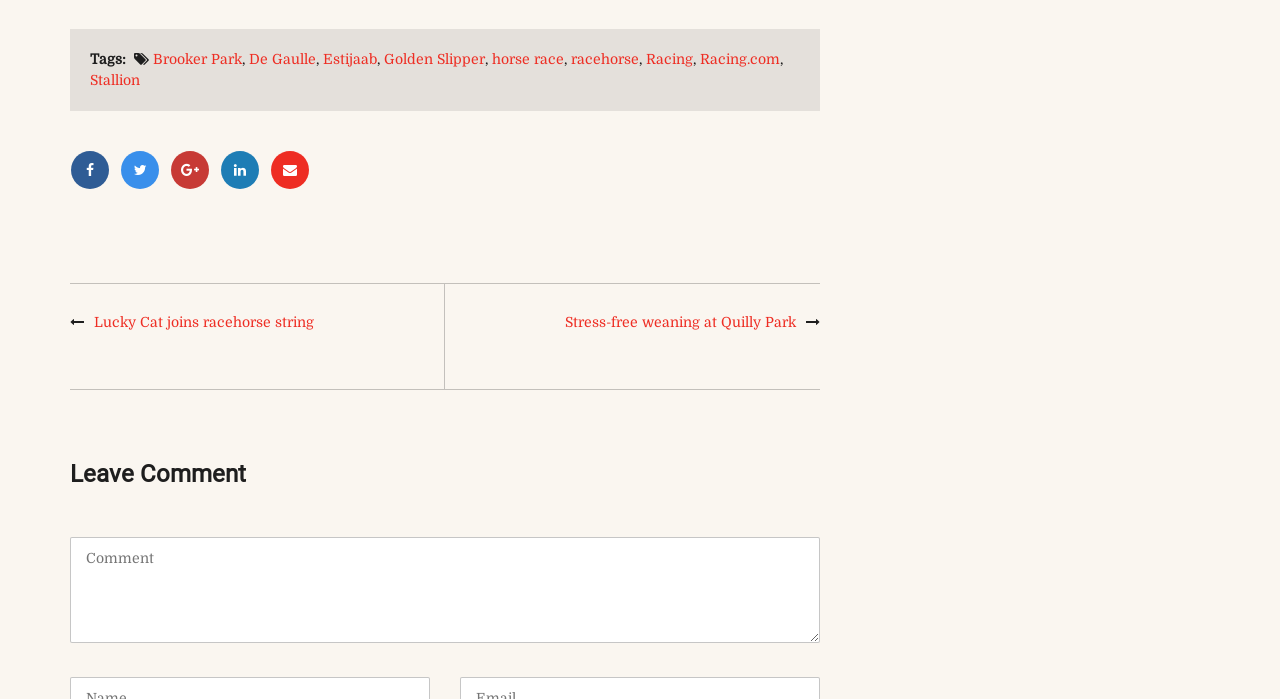Identify the bounding box for the element characterized by the following description: "upside down cake".

None